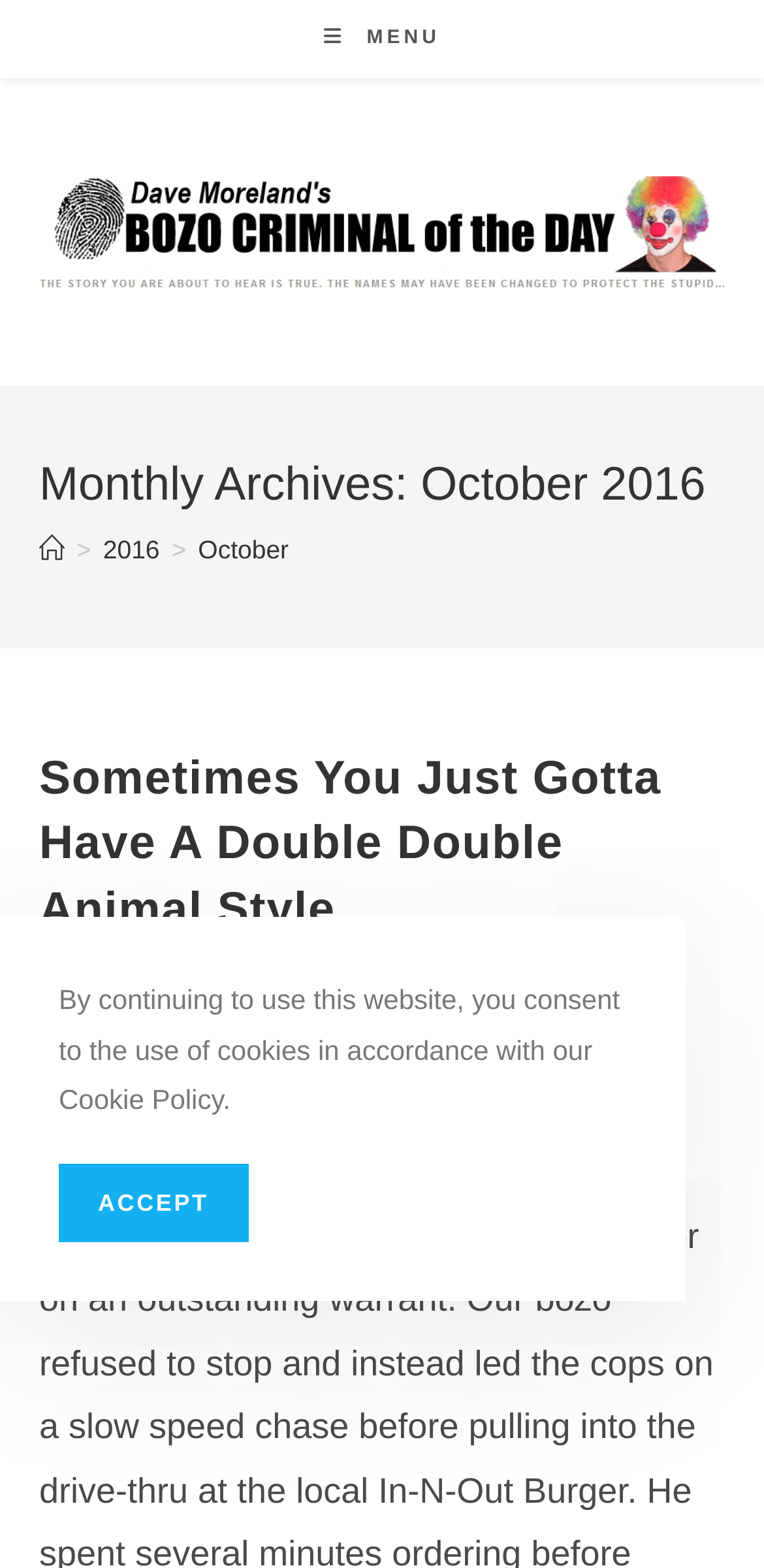Provide a short answer using a single word or phrase for the following question: 
What is the date of the post?

October 31, 2016